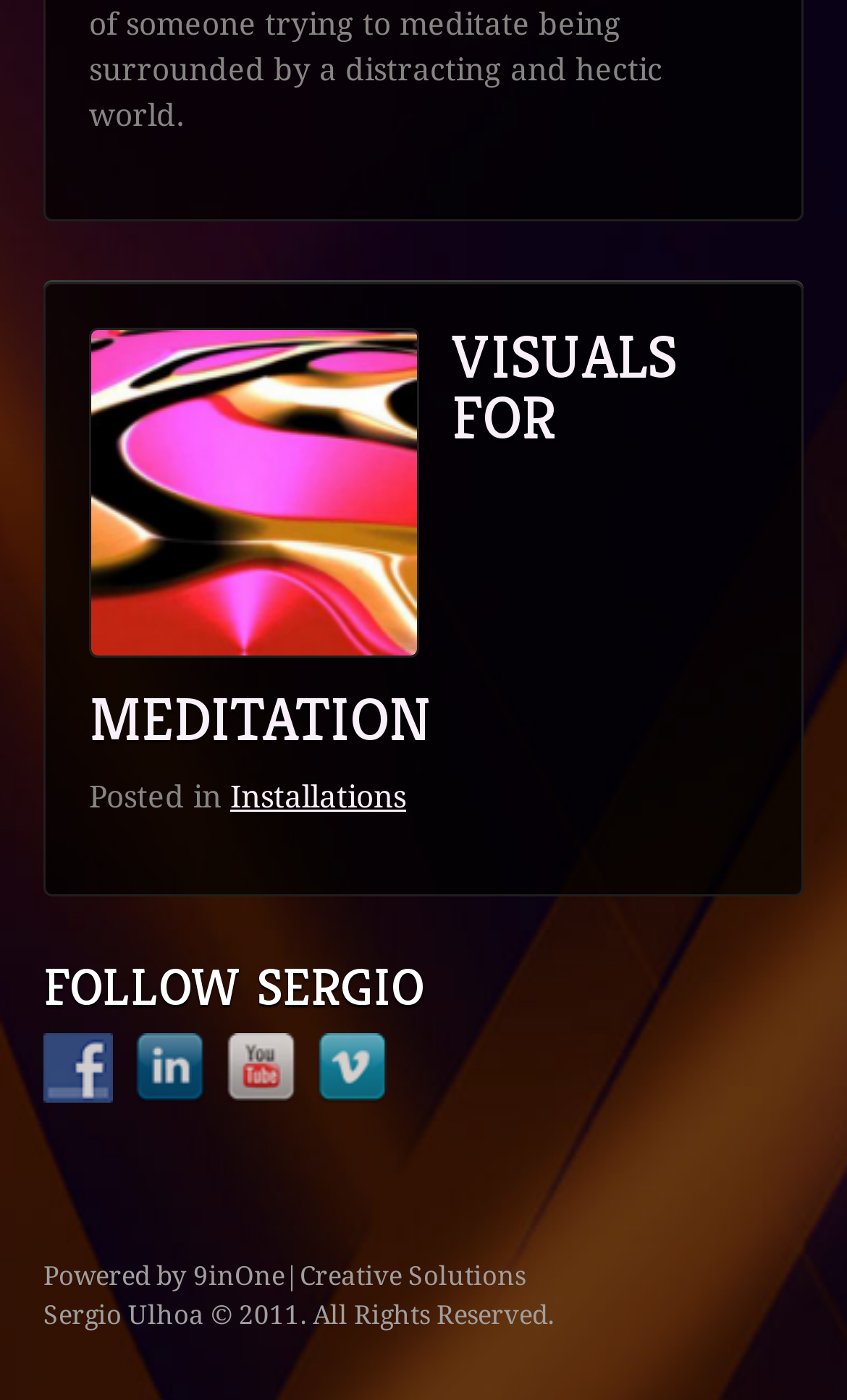How many social media platforms can Sergio be followed on?
Please utilize the information in the image to give a detailed response to the question.

Sergio can be followed on four social media platforms, which are Facebook, LinkedIn, YouTube, and Vimeo. This is indicated by the presence of four links with the text 'Follow Sergio' followed by the name of each platform, along with corresponding images.